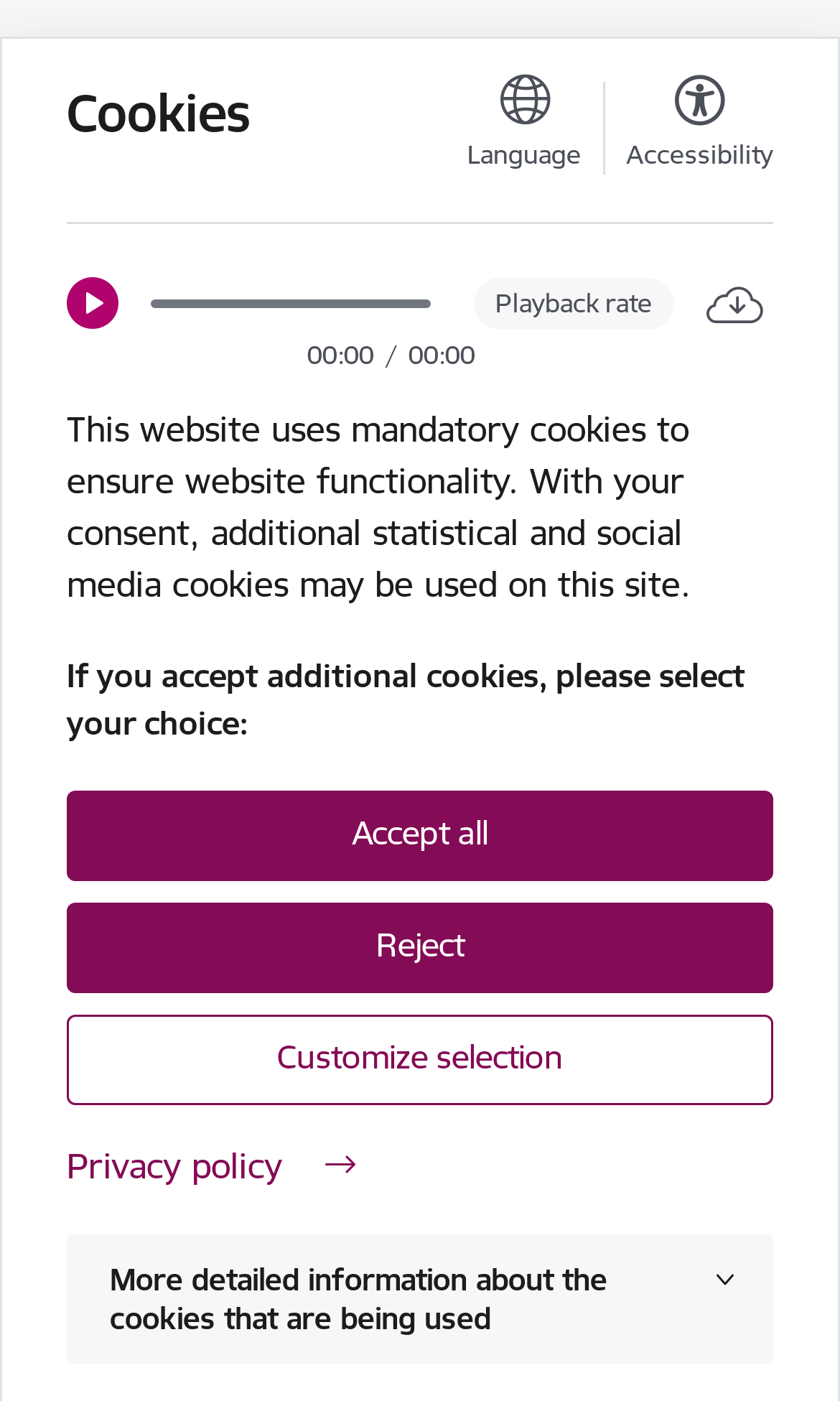From the image, can you give a detailed response to the question below:
What is the status of the project?

I found the project status by looking at the project information section, where I saw a static text element labeled 'Status:' followed by another static text element labeled 'Noslēdzies'.